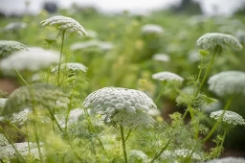Describe every significant element in the image thoroughly.

The image showcases a vibrant field of white flowering plants, likely belonging to the umbrella family, which is commonly associated with various herbs. The delicate blooms exhibit a lacy structure and are clustered atop slender green stems, set against a soft-focus background of lush greenery. The soft, diffused light enhances the botanical details and the overall serene atmosphere of the scene, highlighting the rich biodiversity of the area. This captivating image could symbolize the connection to organic agriculture and the natural beauty that supports sustainable practices, aligning with the themes found in the accompanying newsletter from Organic Egypt that discusses various organic farming initiatives.